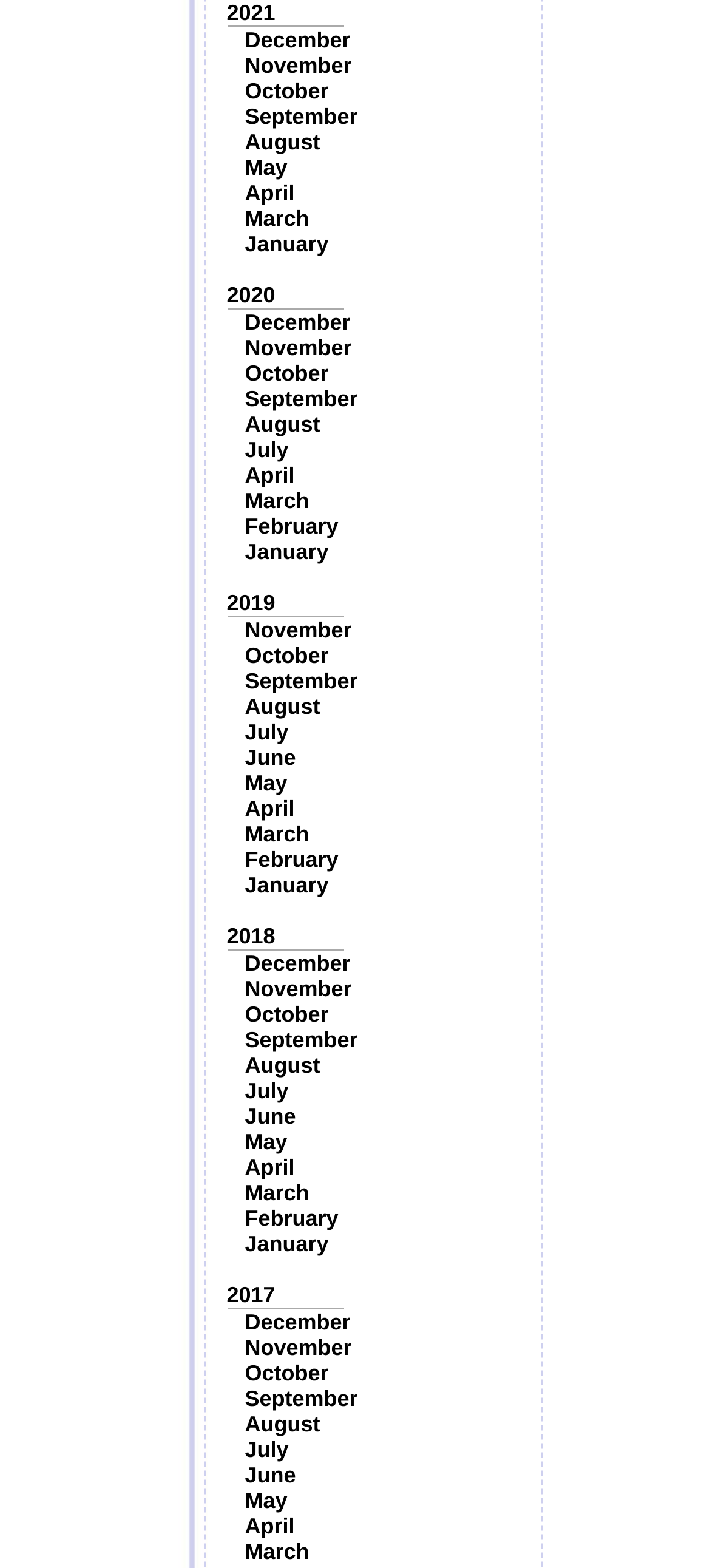Identify the bounding box coordinates of the clickable region to carry out the given instruction: "View 2021 archives".

[0.319, 0.0, 0.388, 0.016]